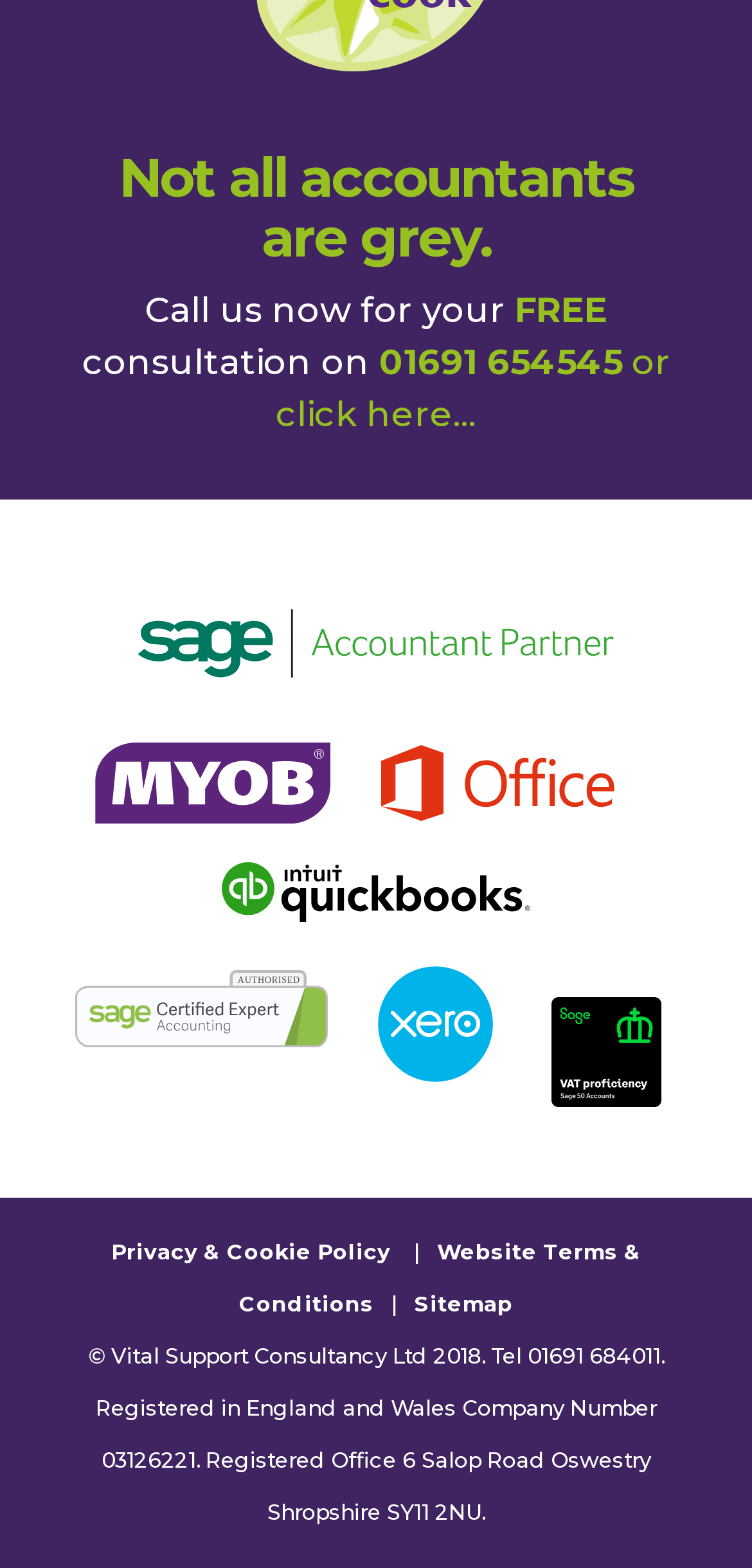Please answer the following question as detailed as possible based on the image: 
What is the phone number for a free consultation?

I found the phone number by looking at the text elements on the webpage. Specifically, I found the text 'Call us now for your FREE consultation on' followed by the phone number '01691 654545'.